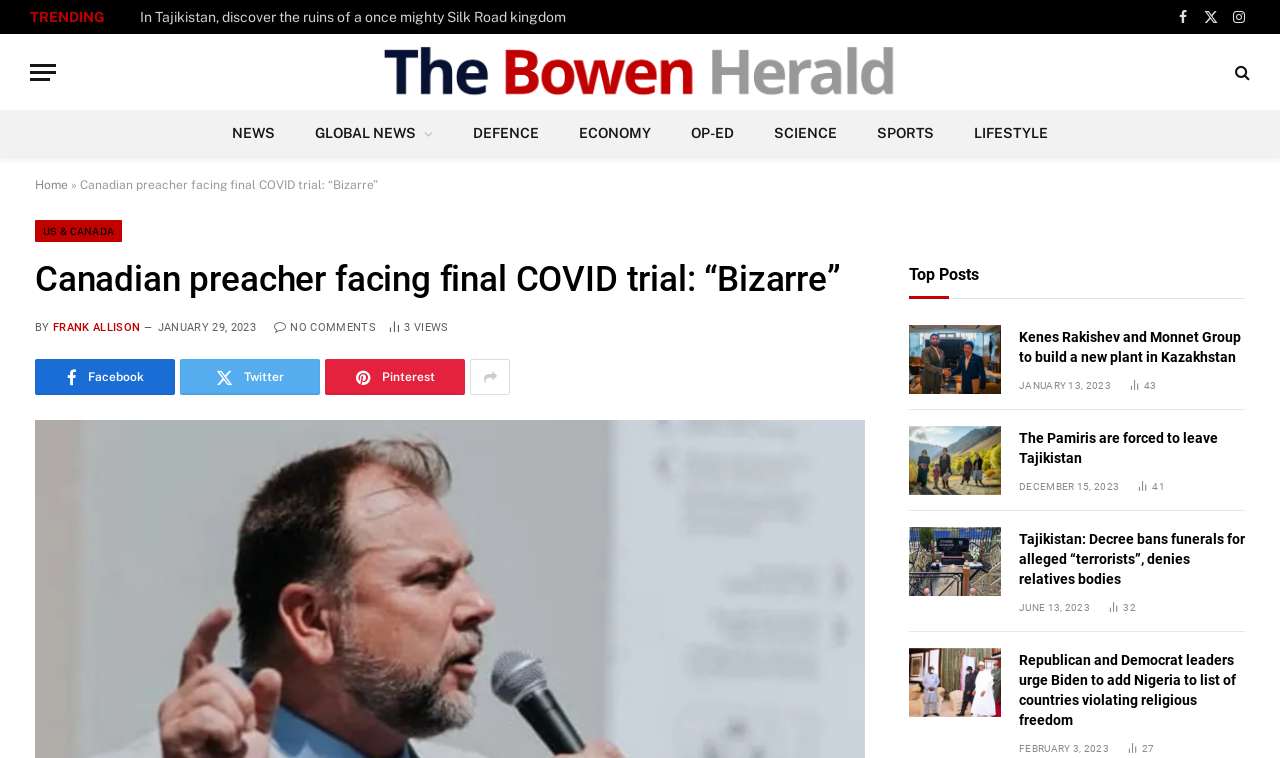How many top posts are displayed on the webpage?
Using the image, answer in one word or phrase.

4